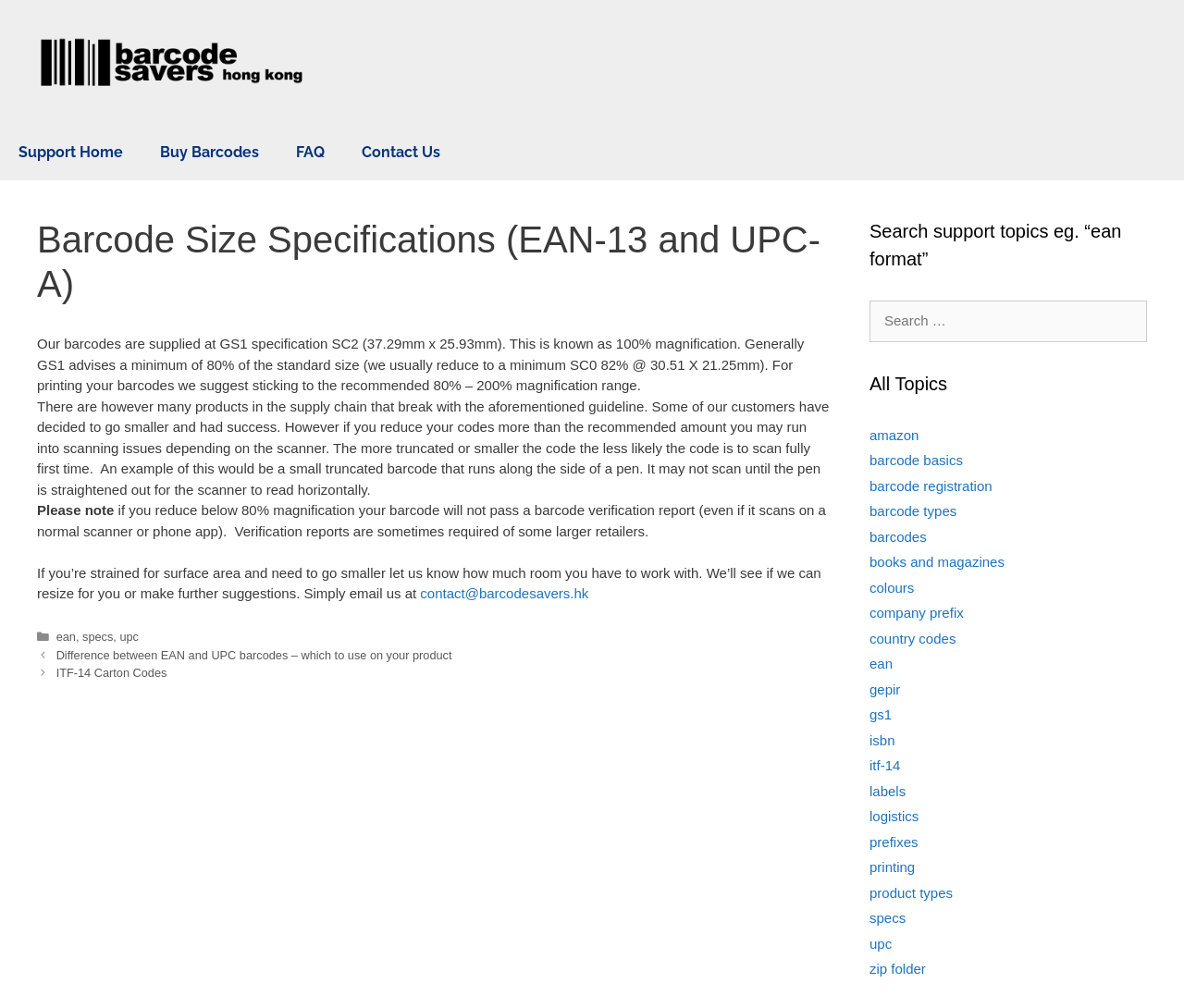Can you extract the primary headline text from the webpage?

Barcode Size Specifications (EAN-13 and UPC-A)